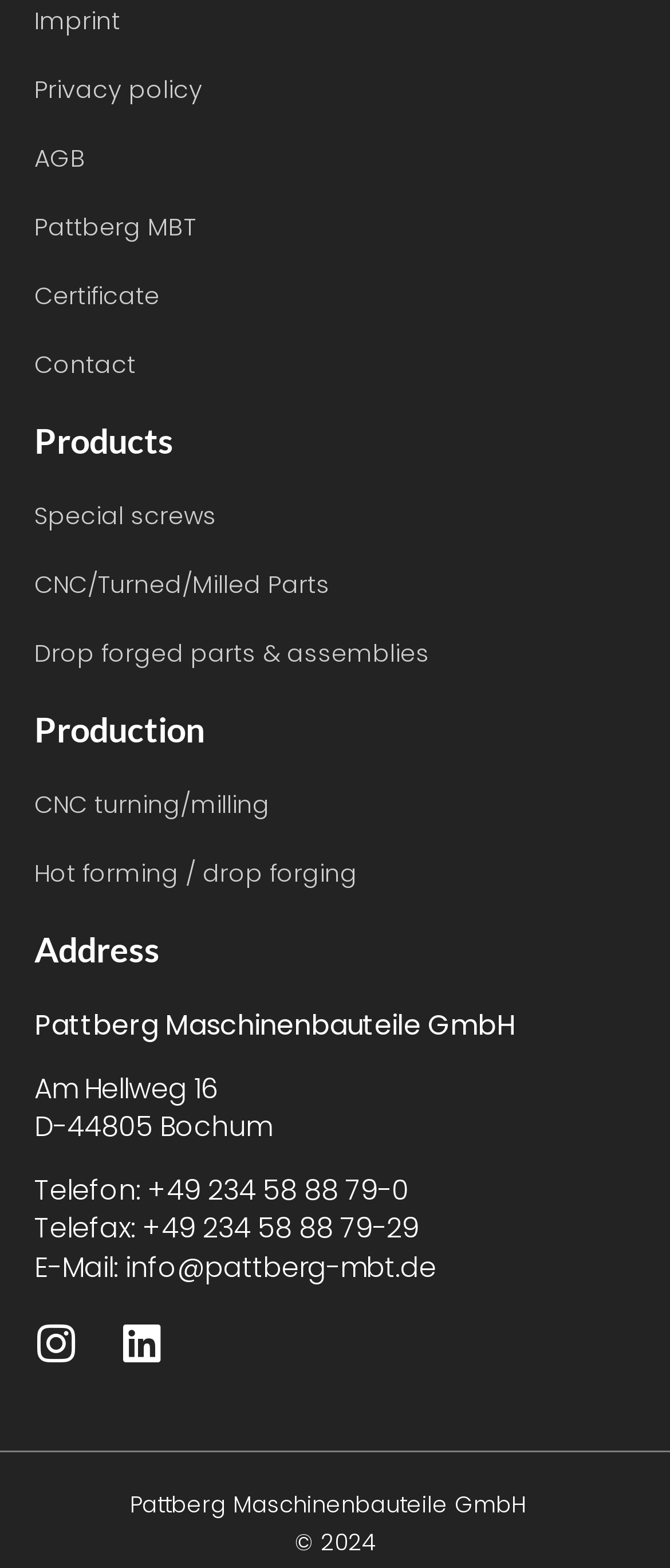What is the year of copyright? Examine the screenshot and reply using just one word or a brief phrase.

2024